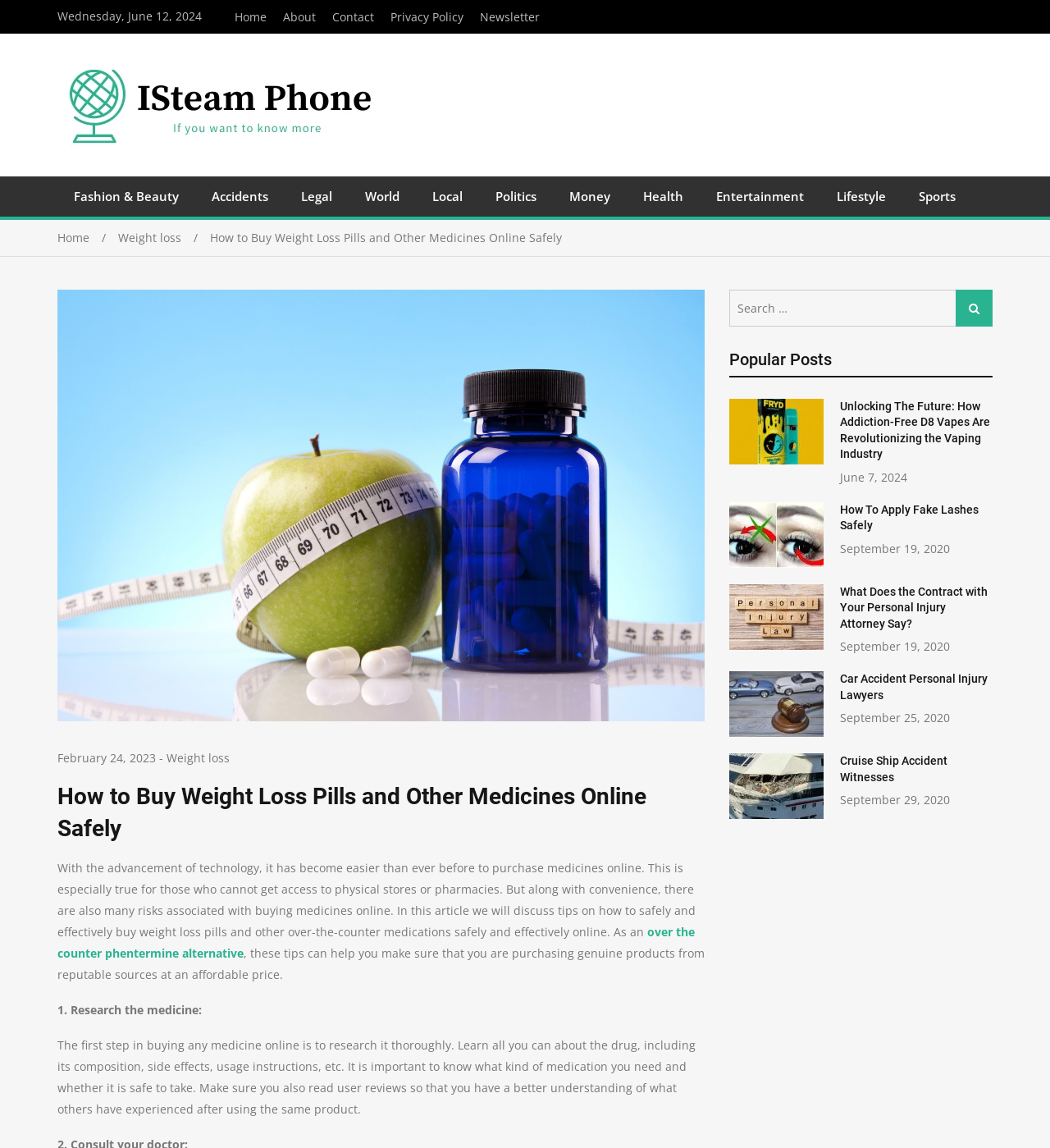Give a one-word or short phrase answer to this question: 
How many popular posts are listed on the webpage?

5